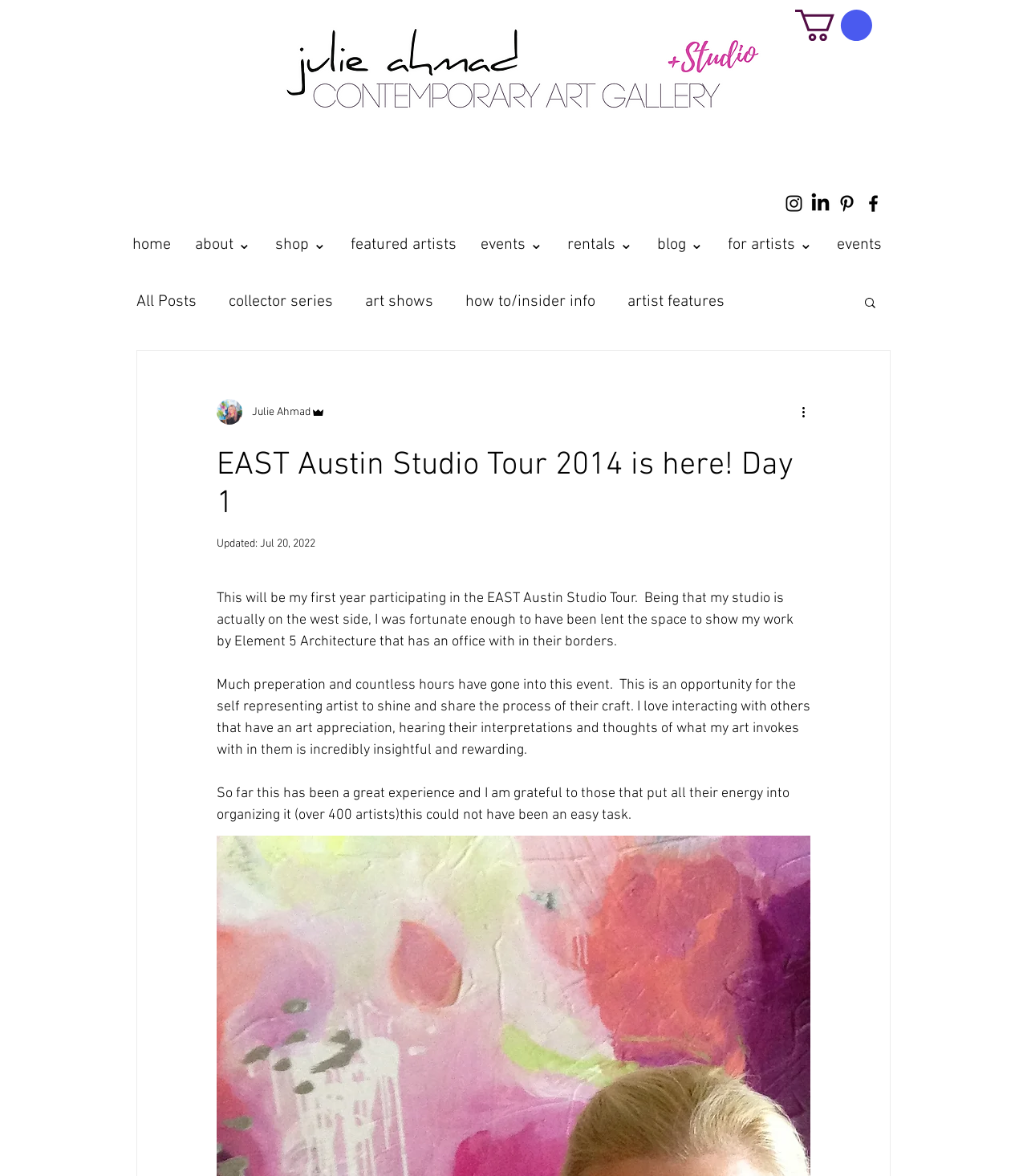Using the details in the image, give a detailed response to the question below:
Who lent the artist space to show their work?

The answer can be found by reading the blog post, which mentions that the artist was fortunate enough to have been lent the space to show their work by Element 5 Architecture.